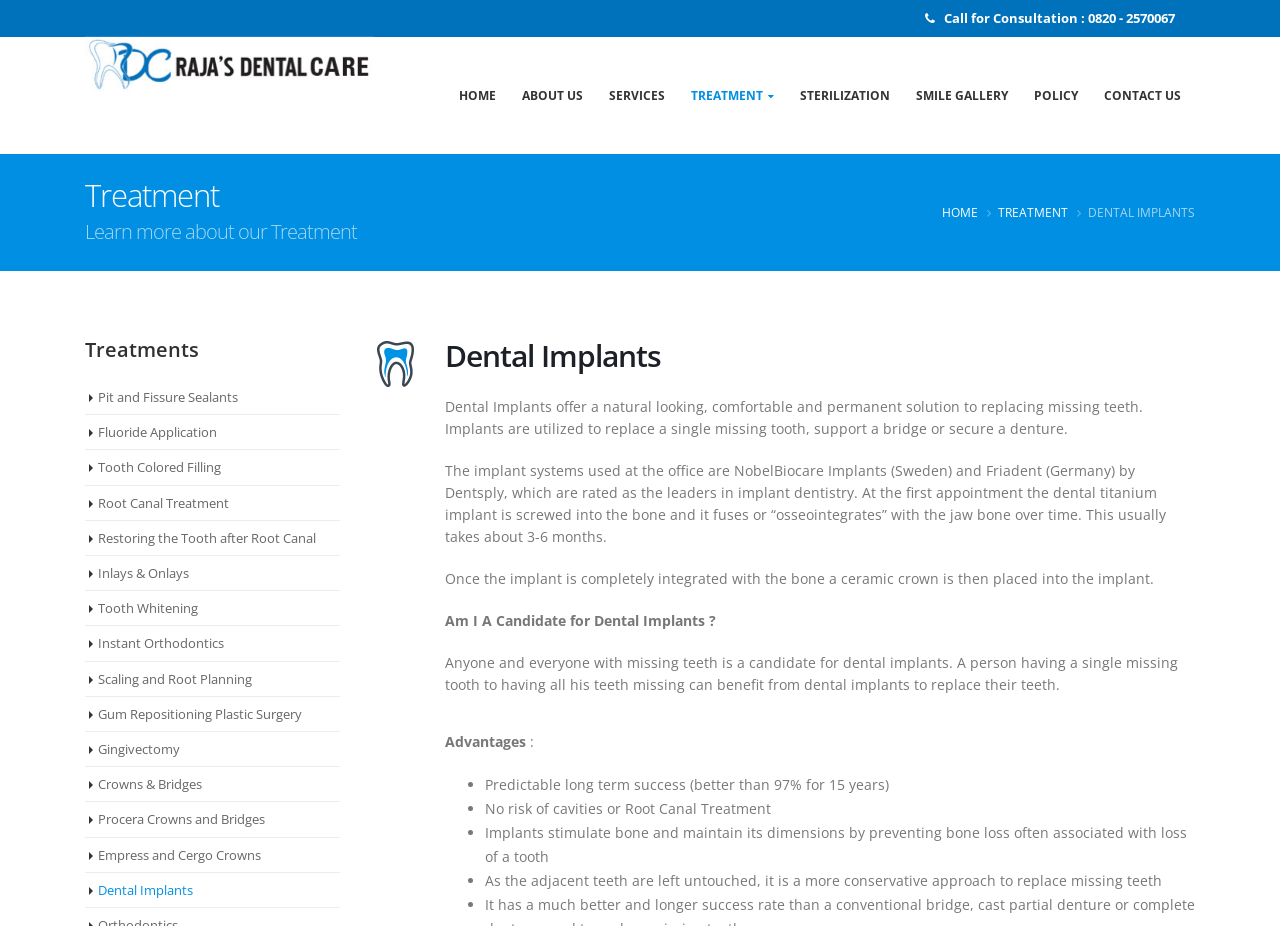Identify the bounding box coordinates of the region that should be clicked to execute the following instruction: "Call the phone number for consultation".

[0.733, 0.01, 0.918, 0.029]